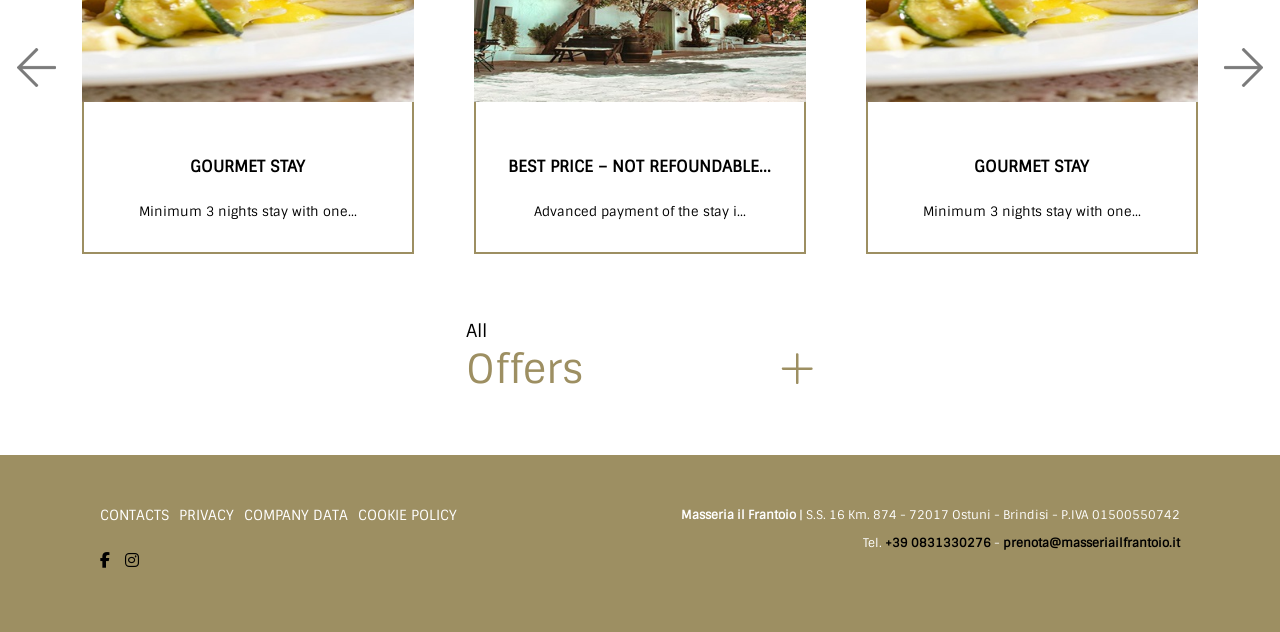What is the name of the hotel?
Based on the image, answer the question in a detailed manner.

I found the name of the hotel by looking at the StaticText element with the text 'Masseria il Frantoio' located at [0.532, 0.802, 0.622, 0.827] within the group element at [0.422, 0.792, 0.922, 0.881].